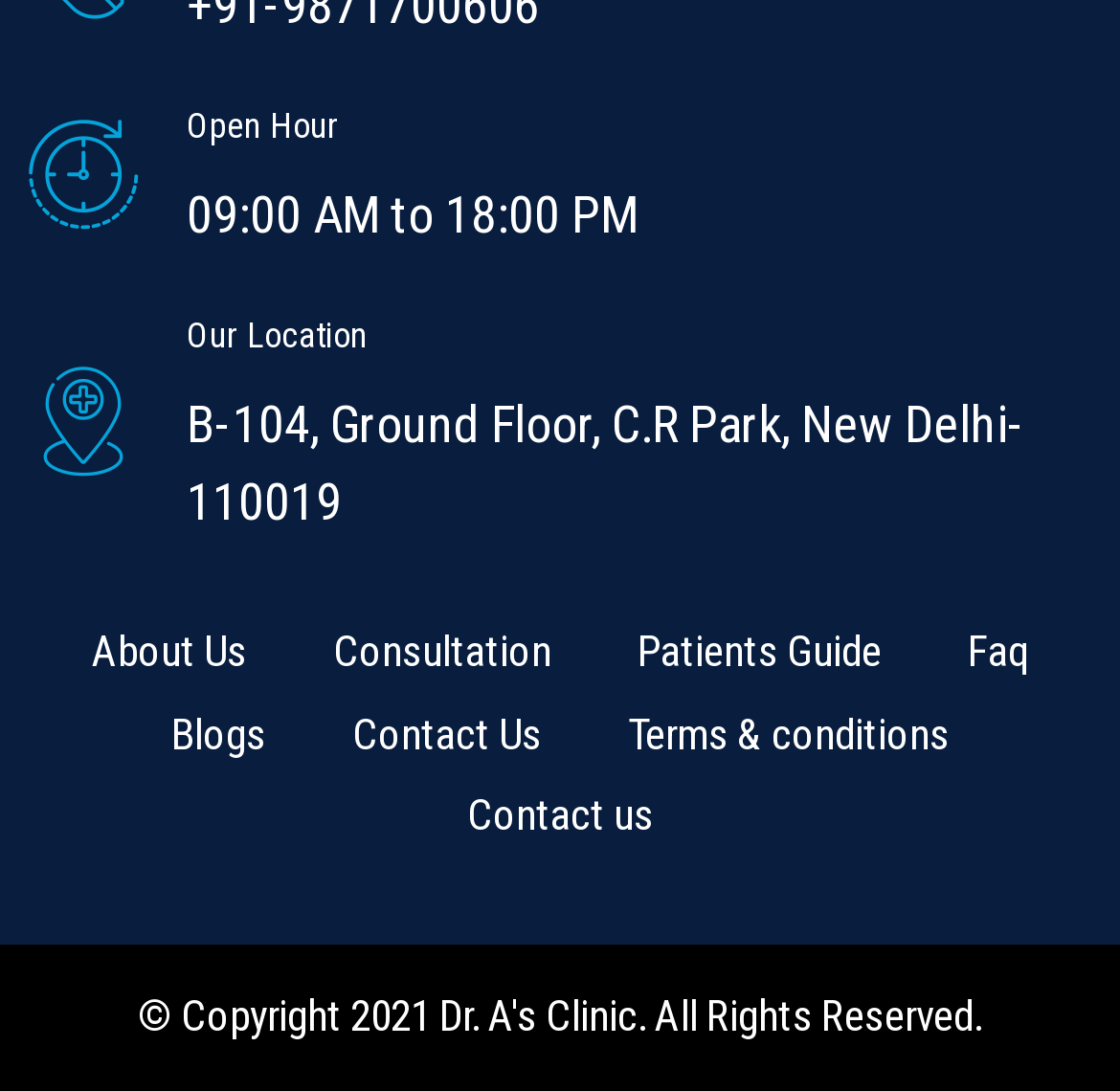Answer the question in a single word or phrase:
How many links are there in the navigation menu?

9